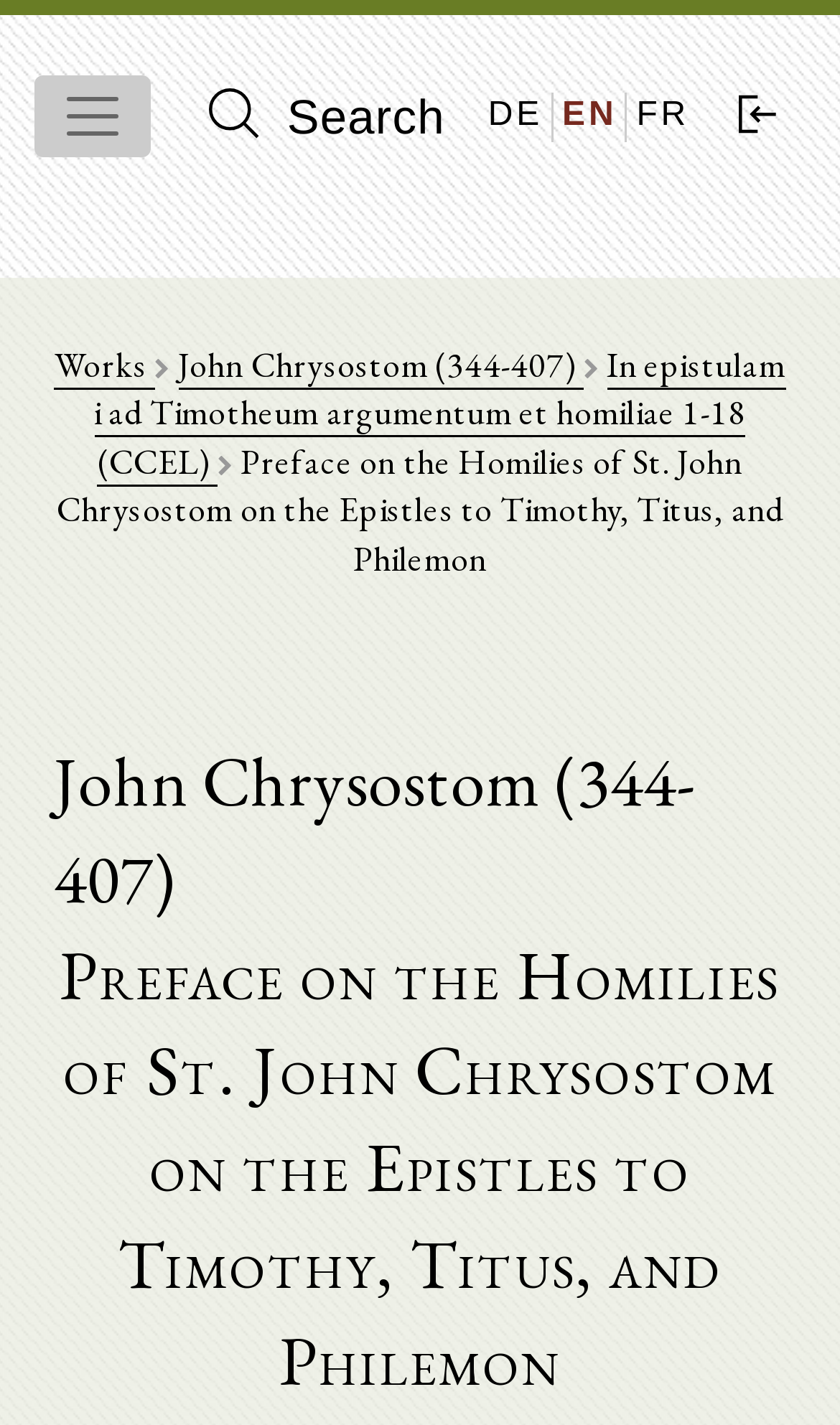Identify the bounding box for the UI element that is described as follows: "alt="Share by mail"".

None